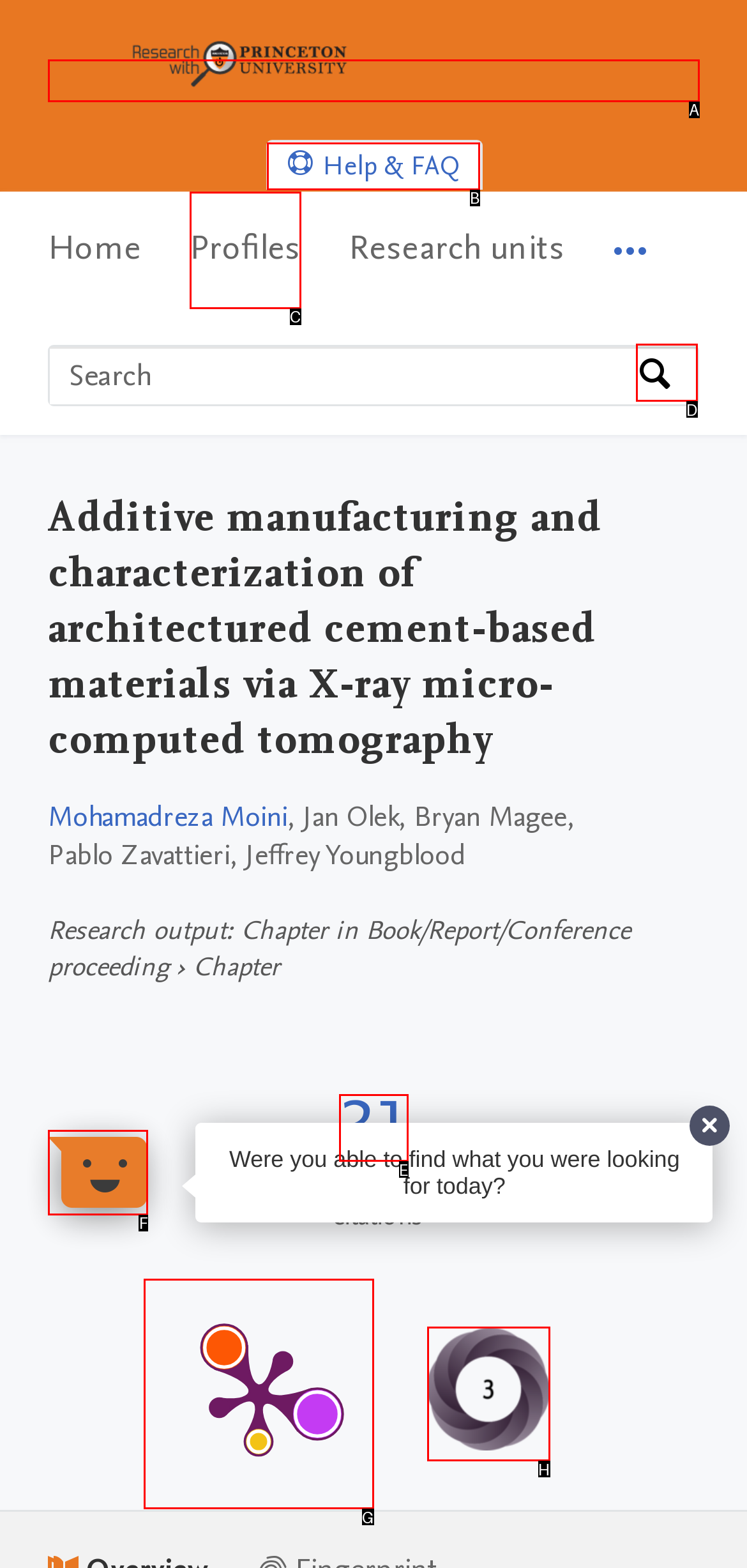Please indicate which HTML element to click in order to fulfill the following task: View the News page Respond with the letter of the chosen option.

None